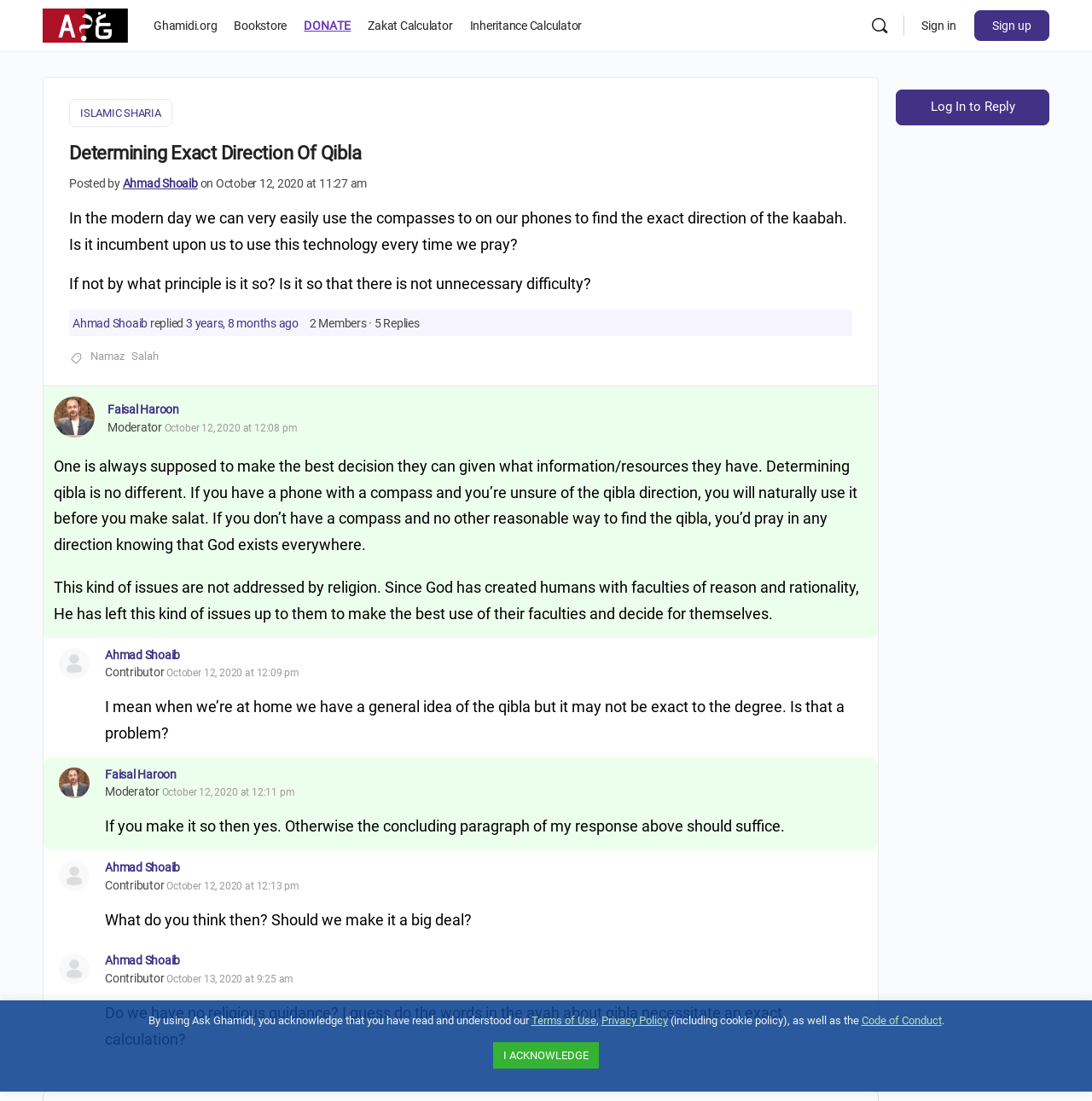Please specify the bounding box coordinates of the region to click in order to perform the following instruction: "Acknowledge the terms of use".

[0.452, 0.947, 0.548, 0.971]